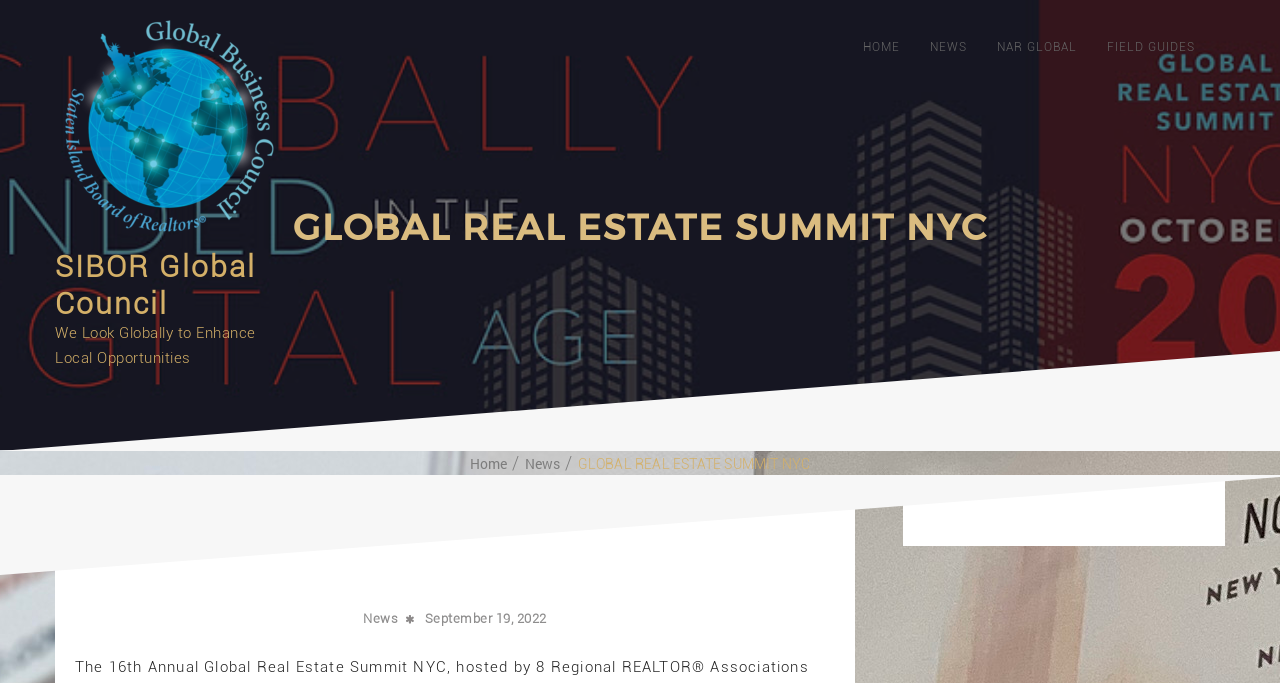Please determine the primary heading and provide its text.

SIBOR Global Council